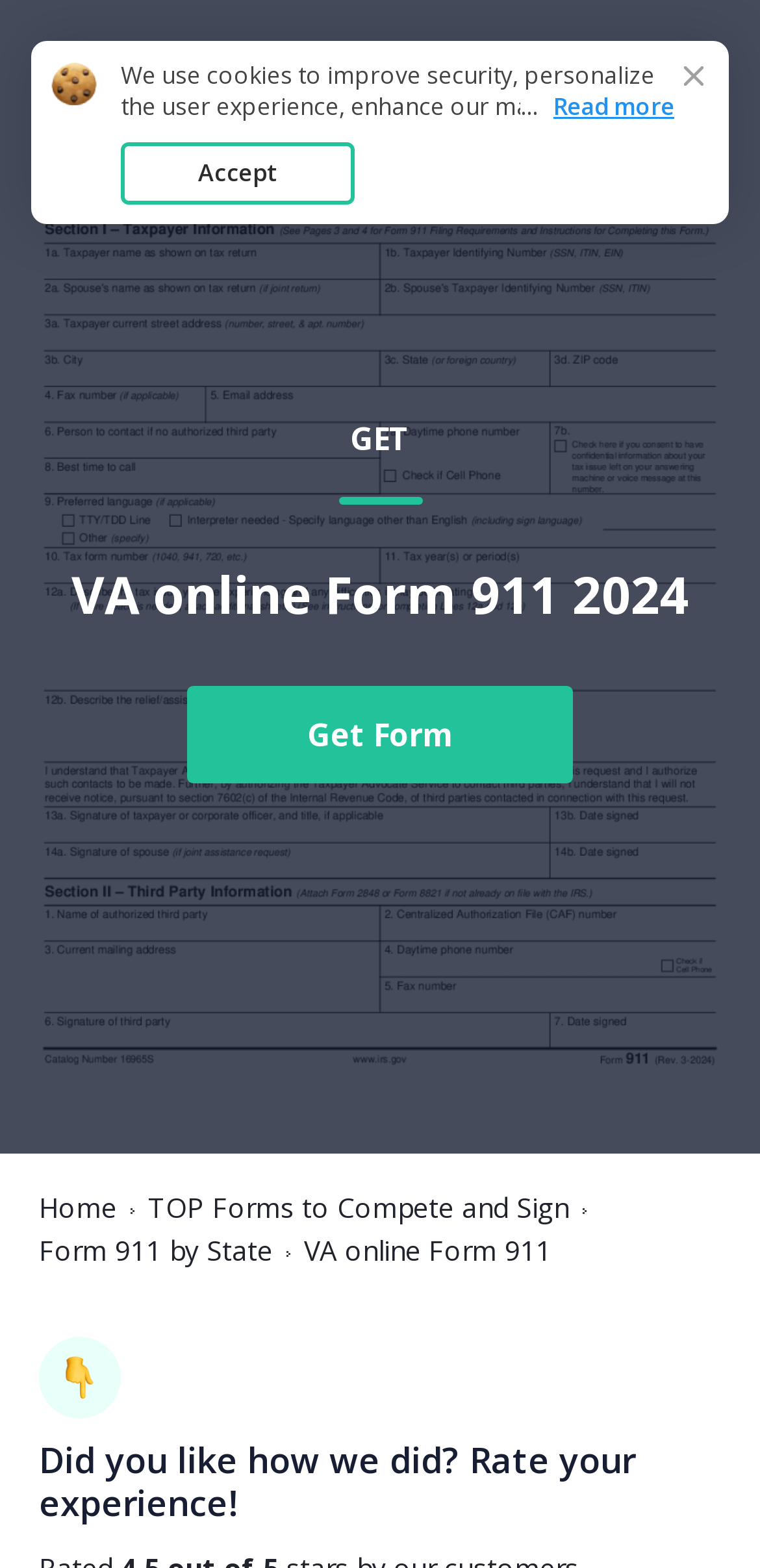Based on the image, provide a detailed response to the question:
What is the rating system for on this webpage?

The webpage has a heading 'Did you like how we did? Rate your experience!' which suggests that users can provide feedback on their experience with the webpage.